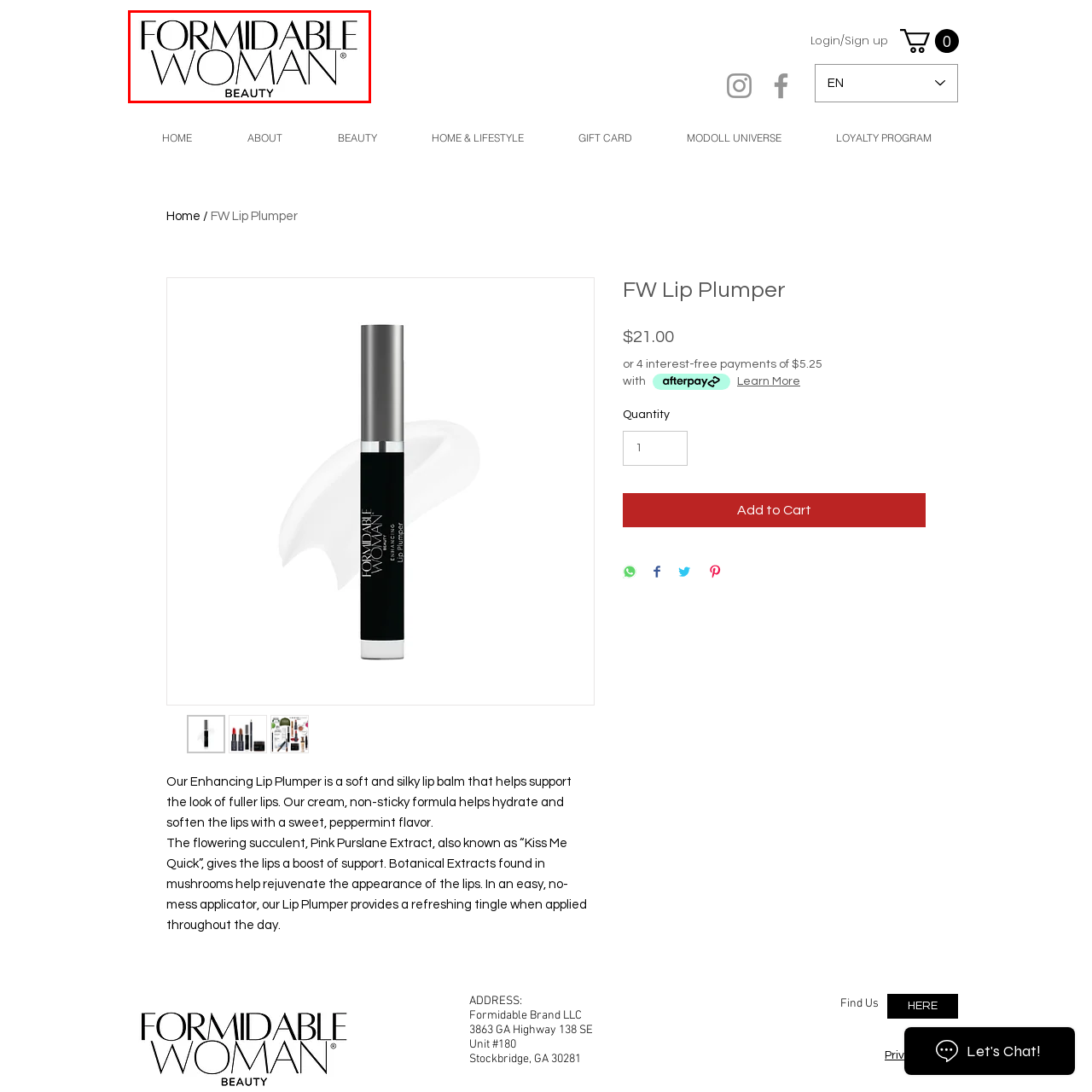Observe the image confined by the red frame and answer the question with a single word or phrase:
What is the emphasis of the logo design?

Elegance and confidence